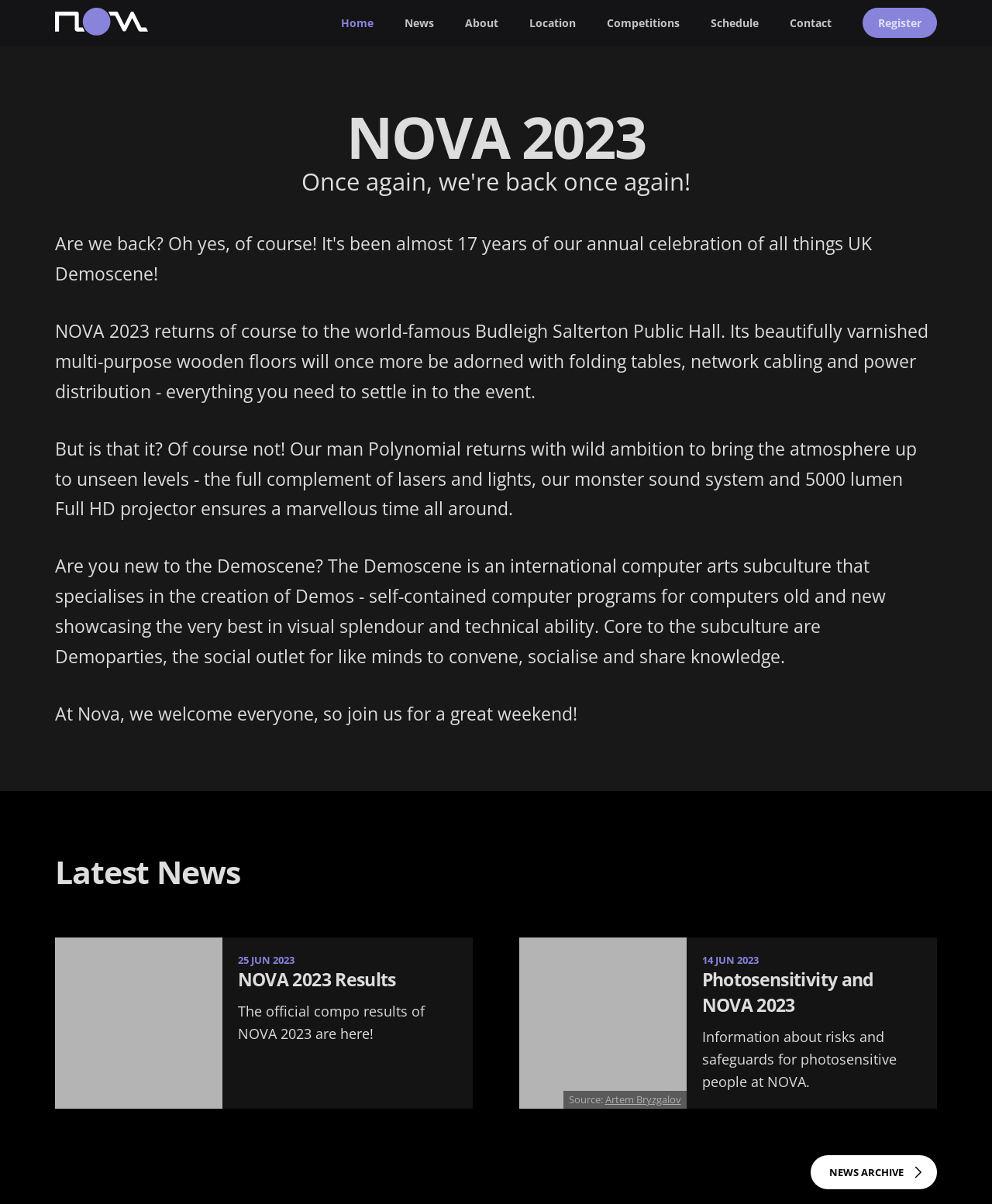Please identify the bounding box coordinates of the clickable area that will allow you to execute the instruction: "Click the Register link".

[0.869, 0.007, 0.944, 0.032]